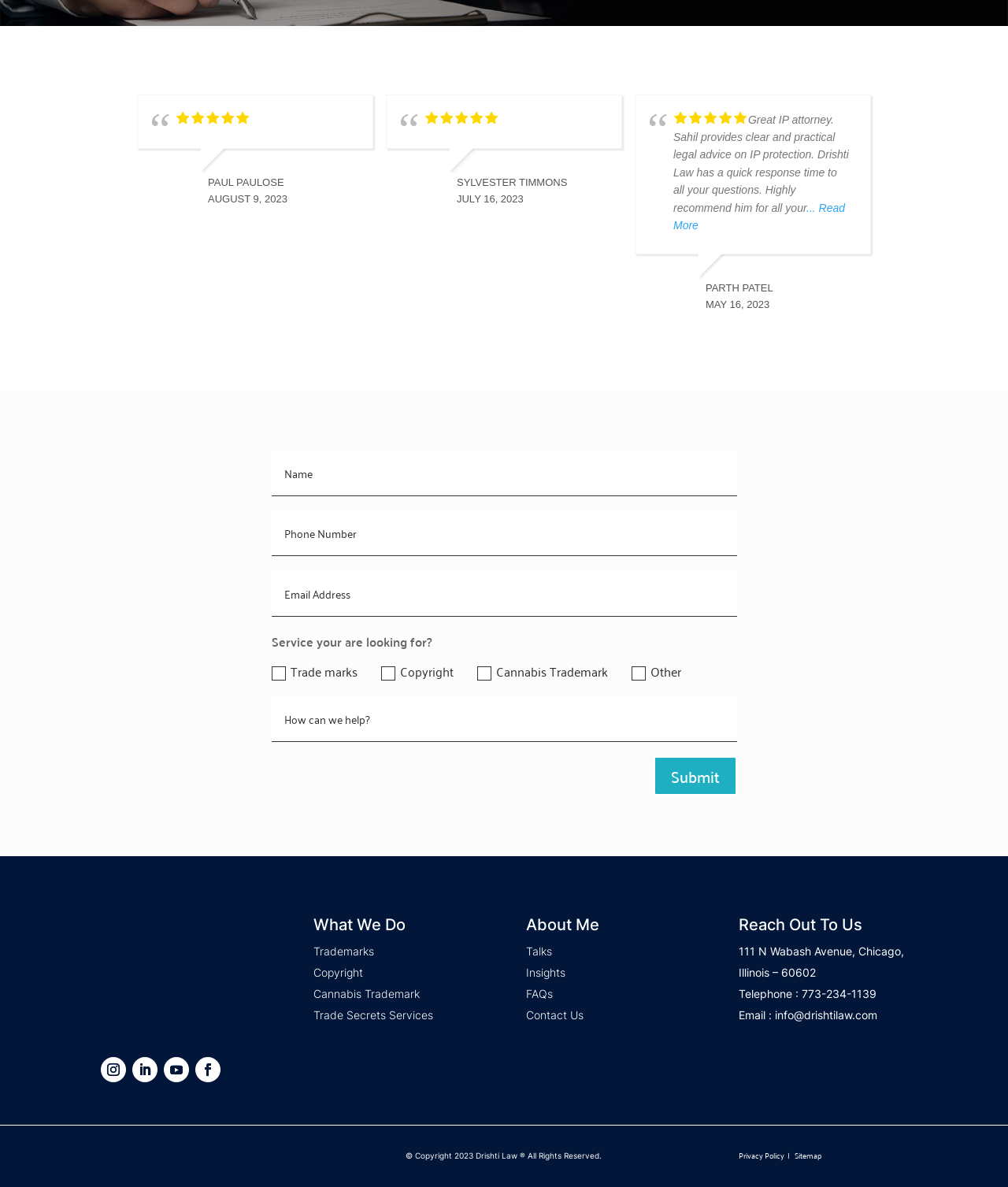Using the information in the image, give a detailed answer to the following question: How many textboxes are available on the webpage?

I counted the number of textboxes on the webpage and found that there are 4 textboxes, which are used to input information for the service being looked for.